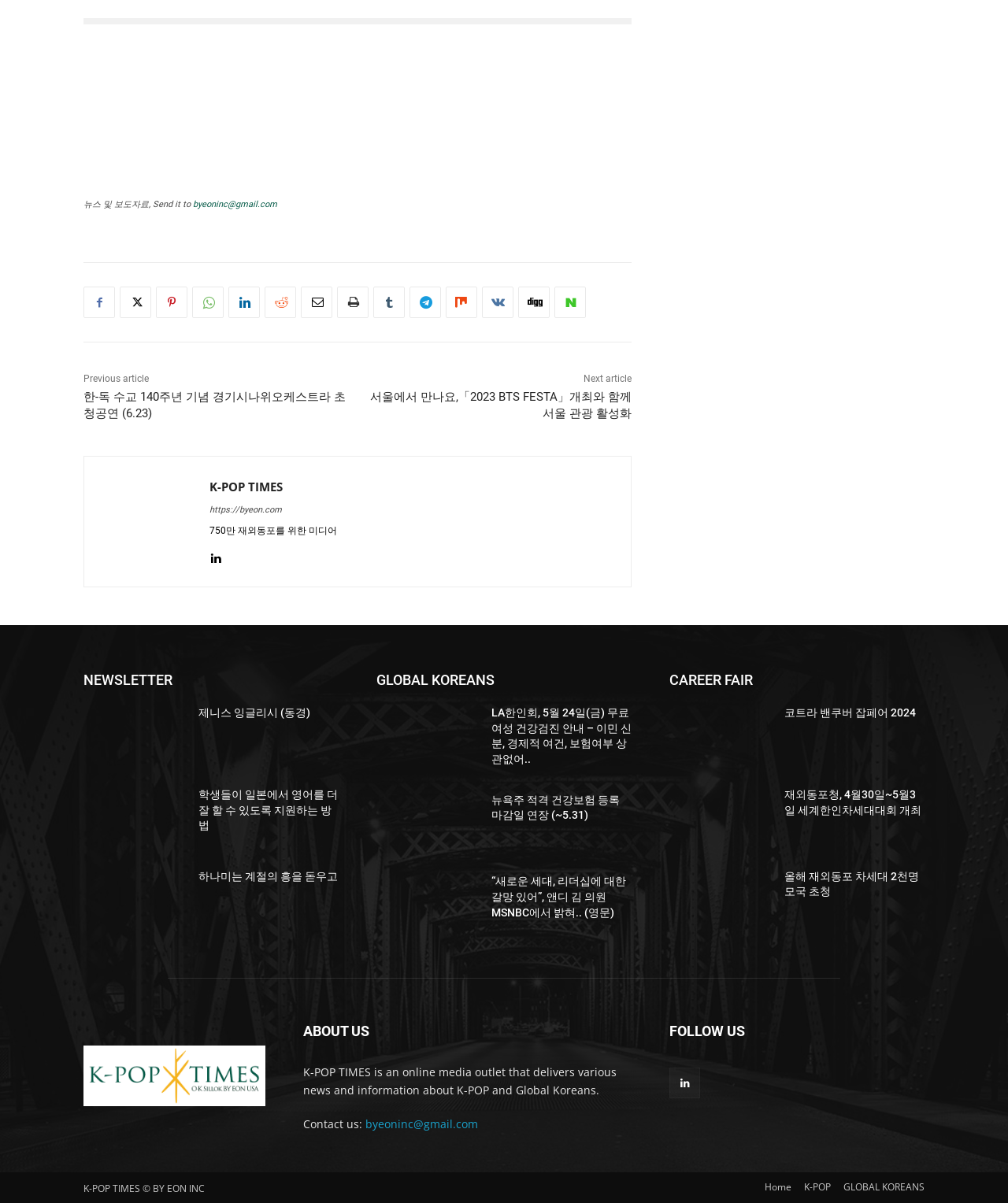What is the email address to contact this website?
Look at the image and answer the question using a single word or phrase.

byeoninc@gmail.com